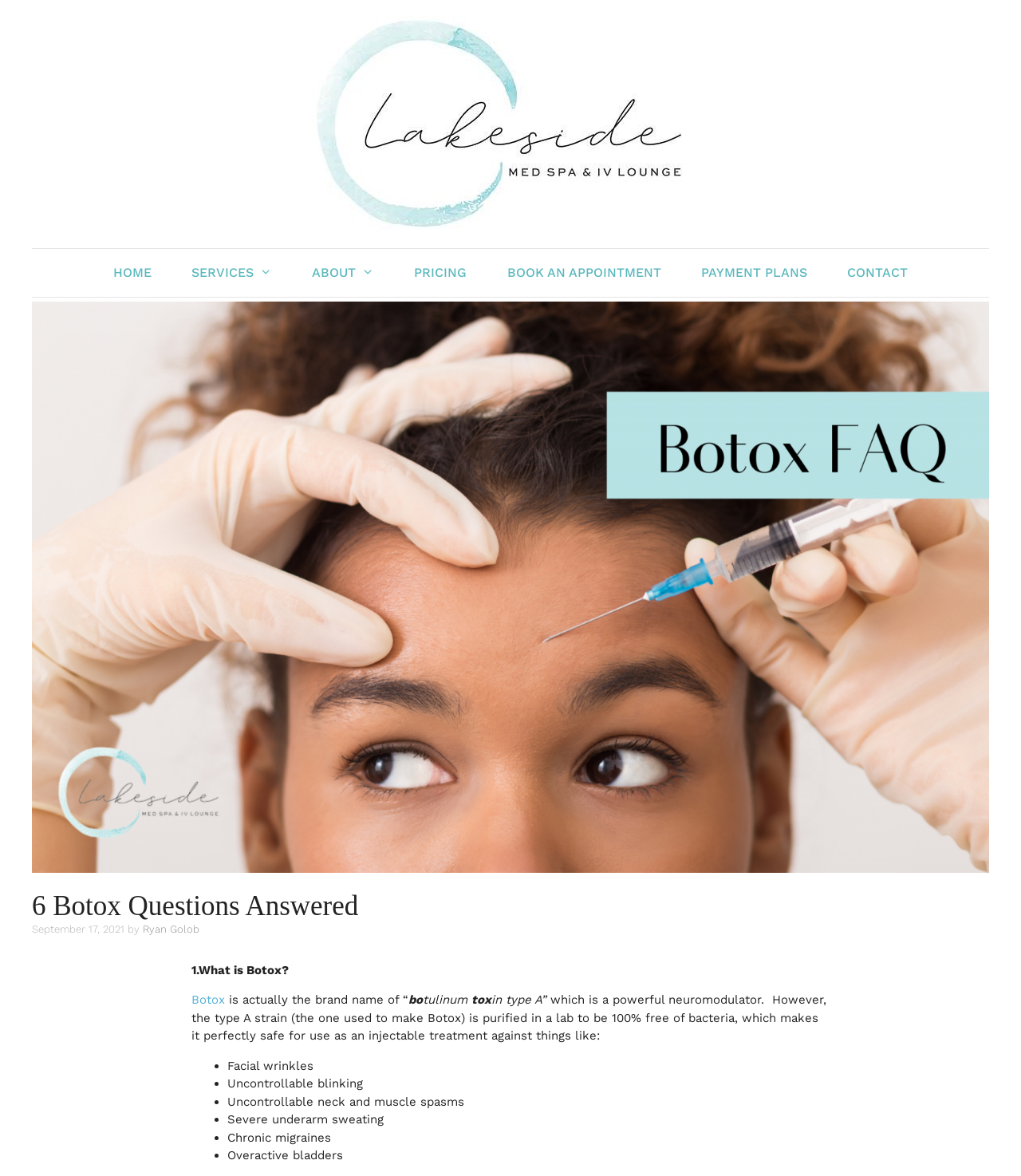What are some uses of Botox?
Using the image, provide a concise answer in one word or a short phrase.

Facial wrinkles, uncontrollable blinking, etc.